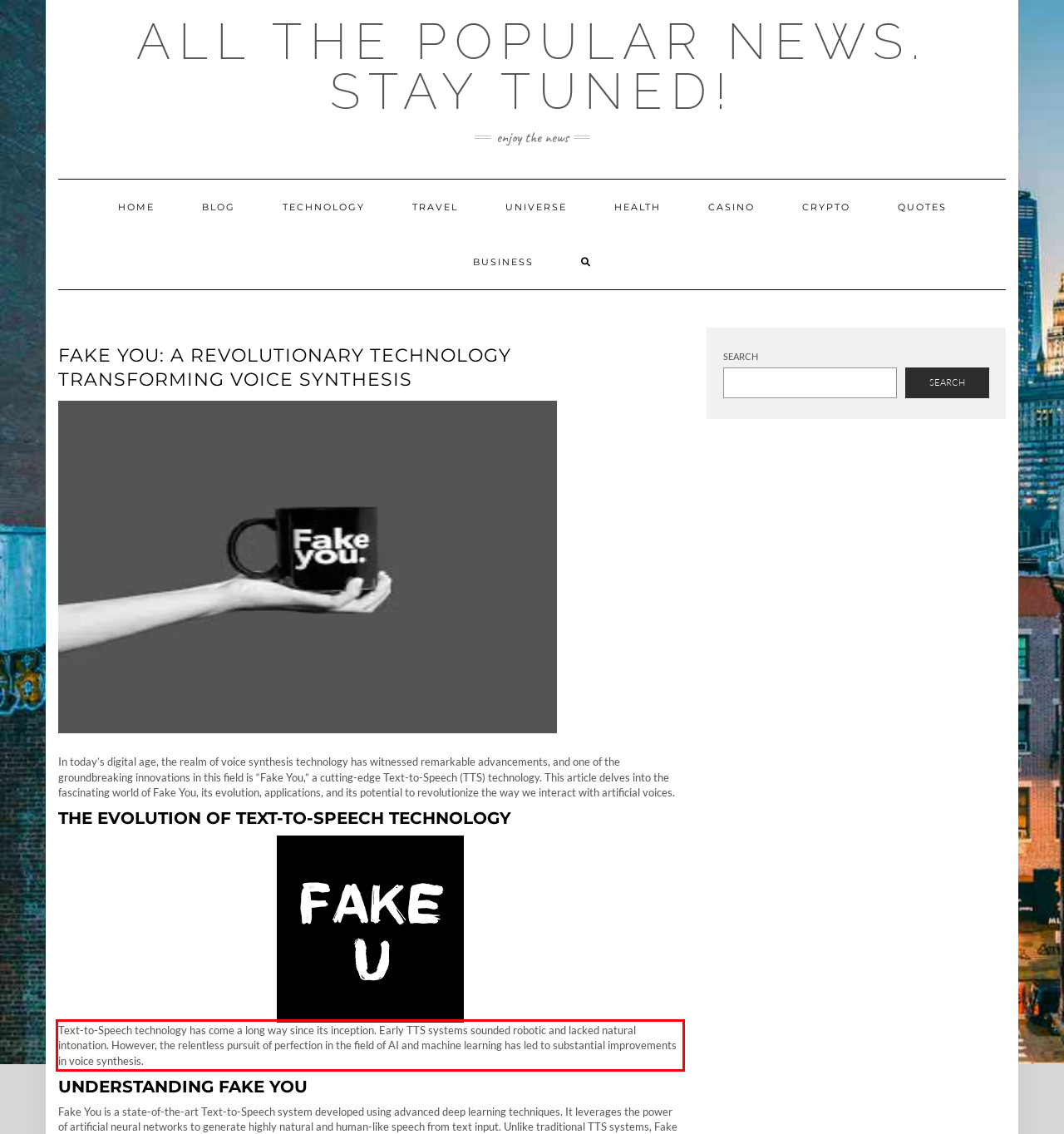Please identify and extract the text content from the UI element encased in a red bounding box on the provided webpage screenshot.

Text-to-Speech technology has come a long way since its inception. Early TTS systems sounded robotic and lacked natural intonation. However, the relentless pursuit of perfection in the field of AI and machine learning has led to substantial improvements in voice synthesis.